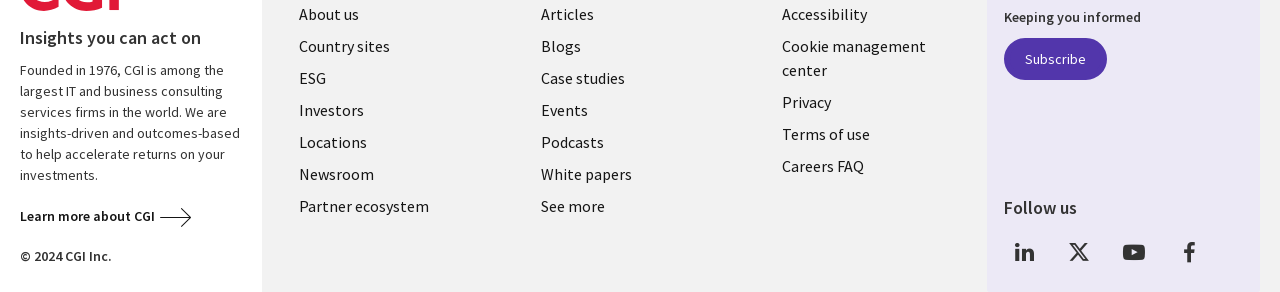Bounding box coordinates are given in the format (top-left x, top-left y, bottom-right x, bottom-right y). All values should be floating point numbers between 0 and 1. Provide the bounding box coordinate for the UI element described as: Terms of use

[0.596, 0.404, 0.758, 0.513]